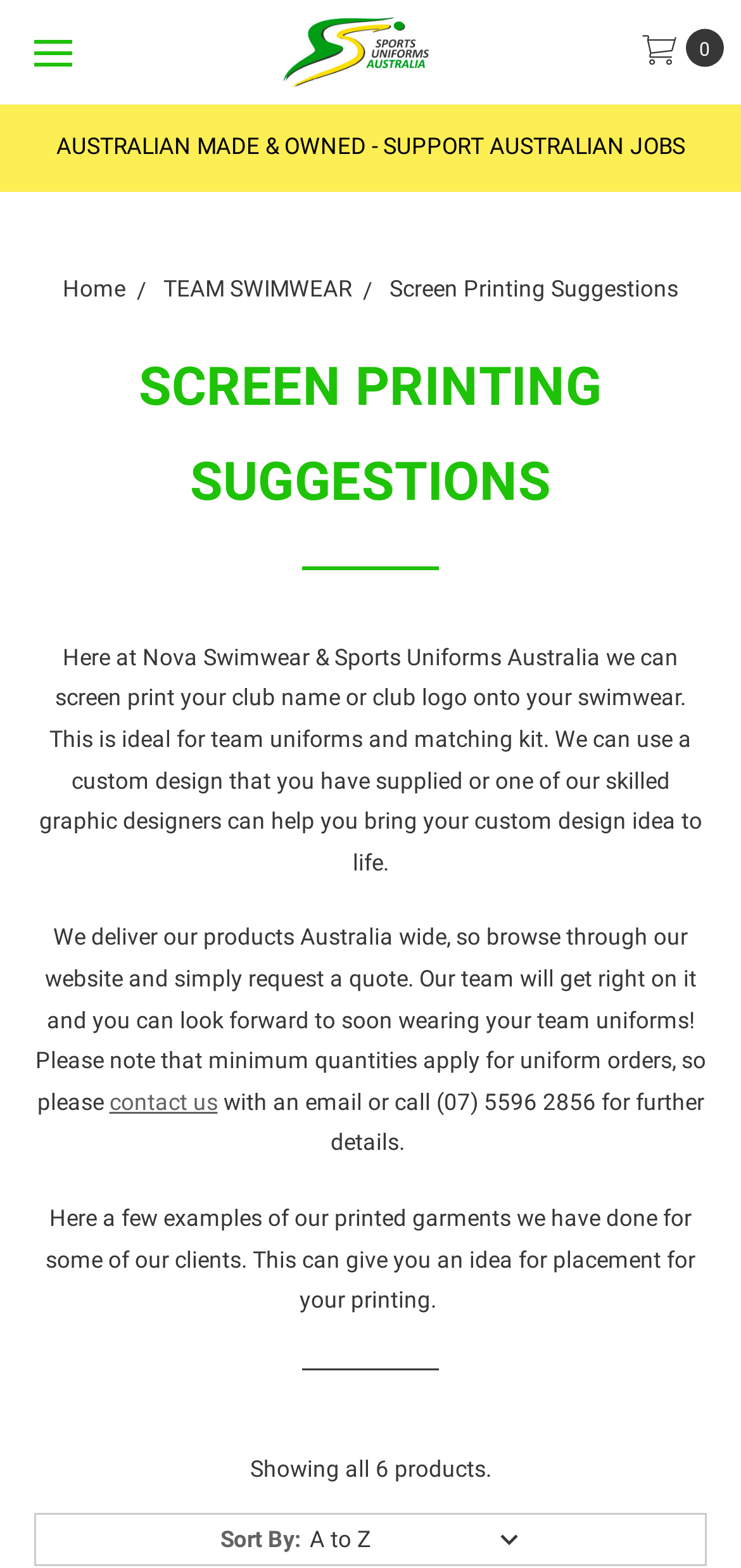Extract the main title from the webpage and generate its text.

SCREEN PRINTING SUGGESTIONS